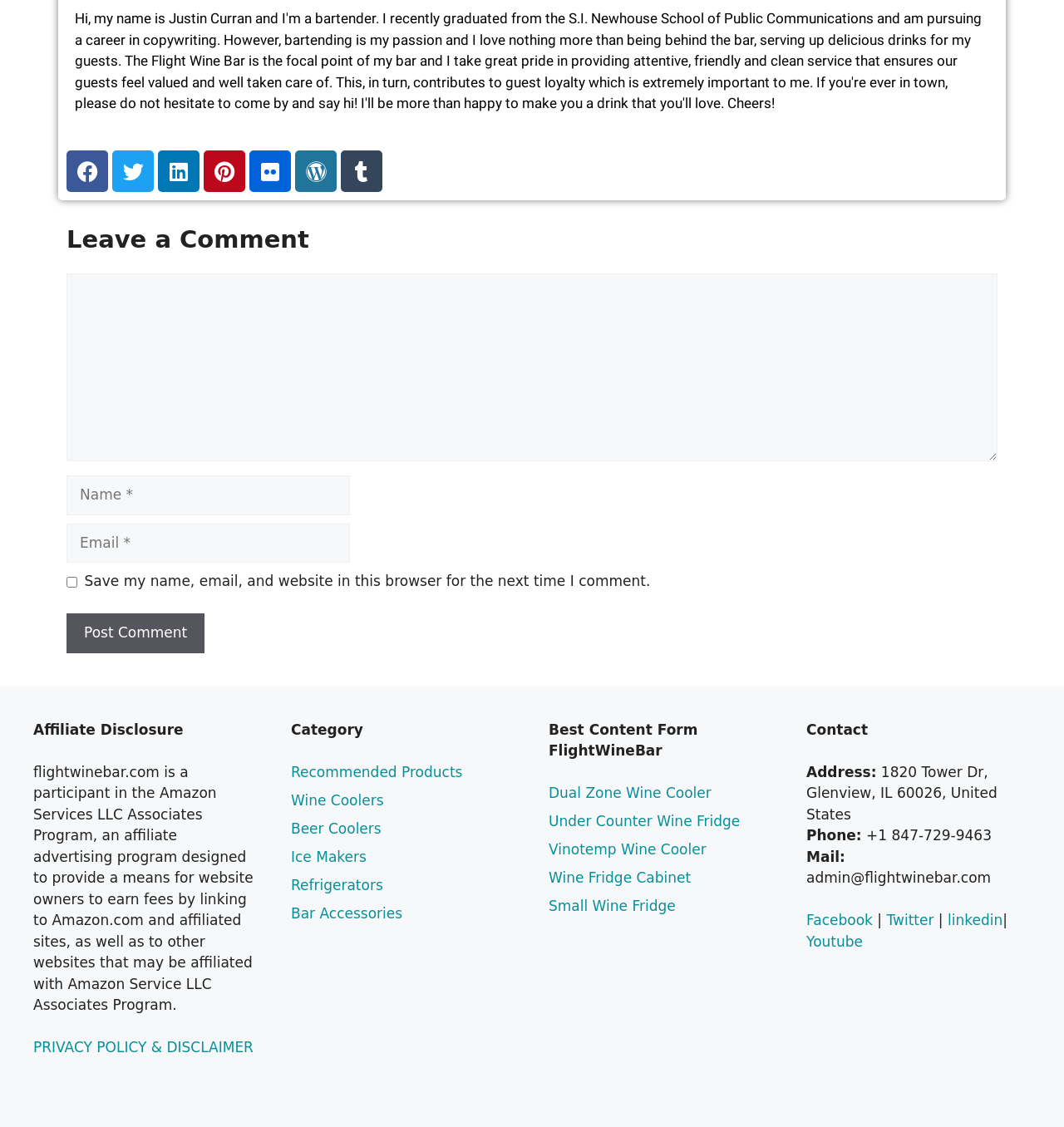Determine the bounding box coordinates of the target area to click to execute the following instruction: "Click on the Post Comment button."

[0.062, 0.545, 0.192, 0.58]